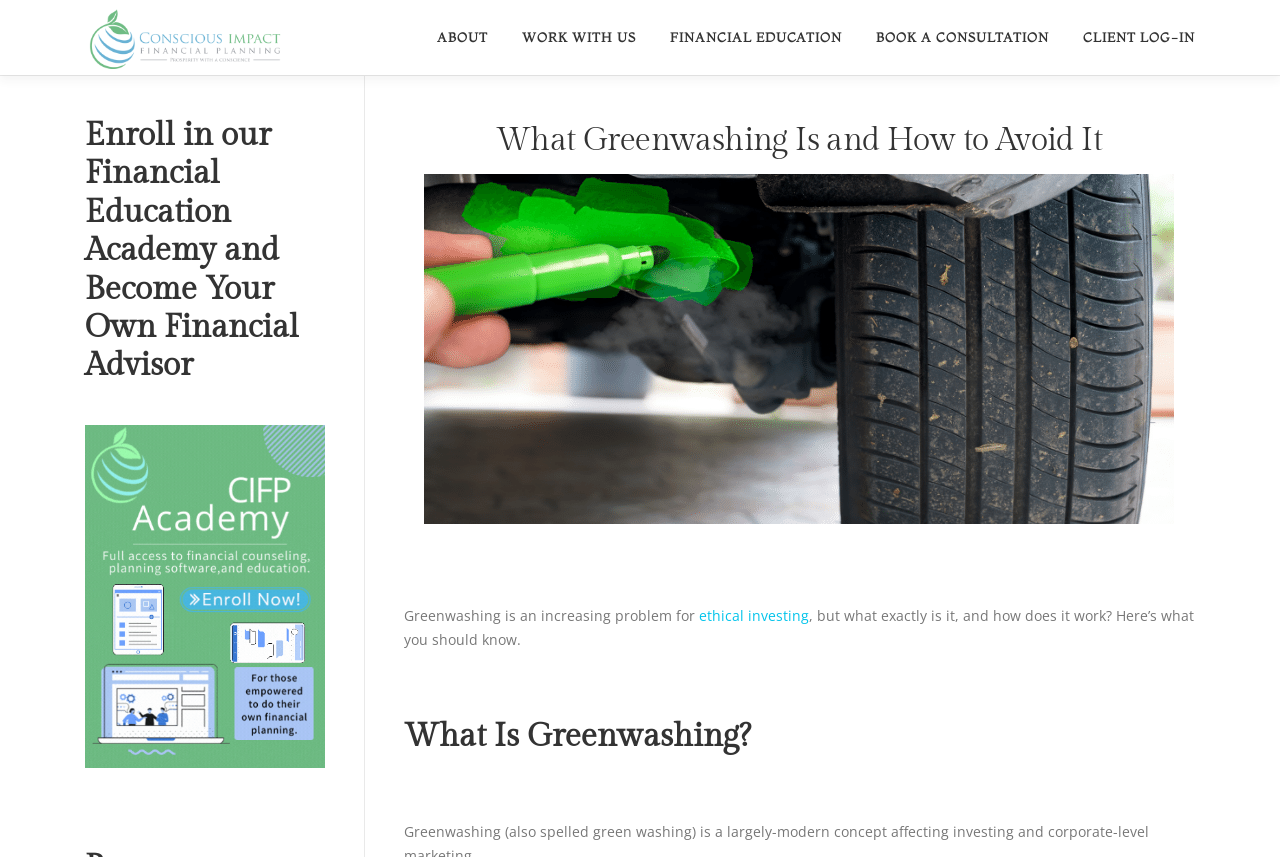Identify the bounding box coordinates of the section that should be clicked to achieve the task described: "Book a consultation".

[0.671, 0.0, 0.833, 0.088]